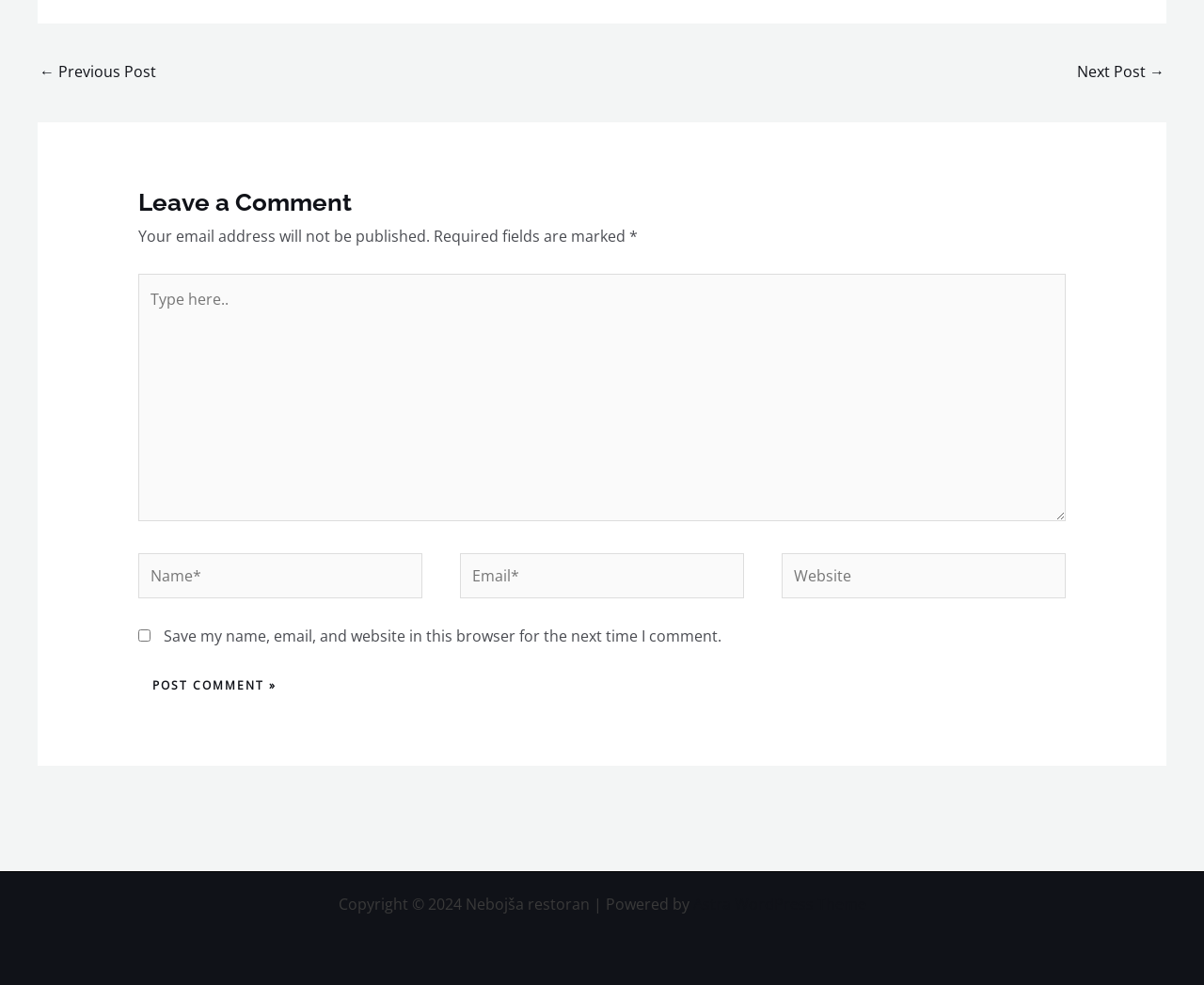Please specify the bounding box coordinates of the clickable region necessary for completing the following instruction: "Click the previous post link". The coordinates must consist of four float numbers between 0 and 1, i.e., [left, top, right, bottom].

[0.033, 0.056, 0.13, 0.092]